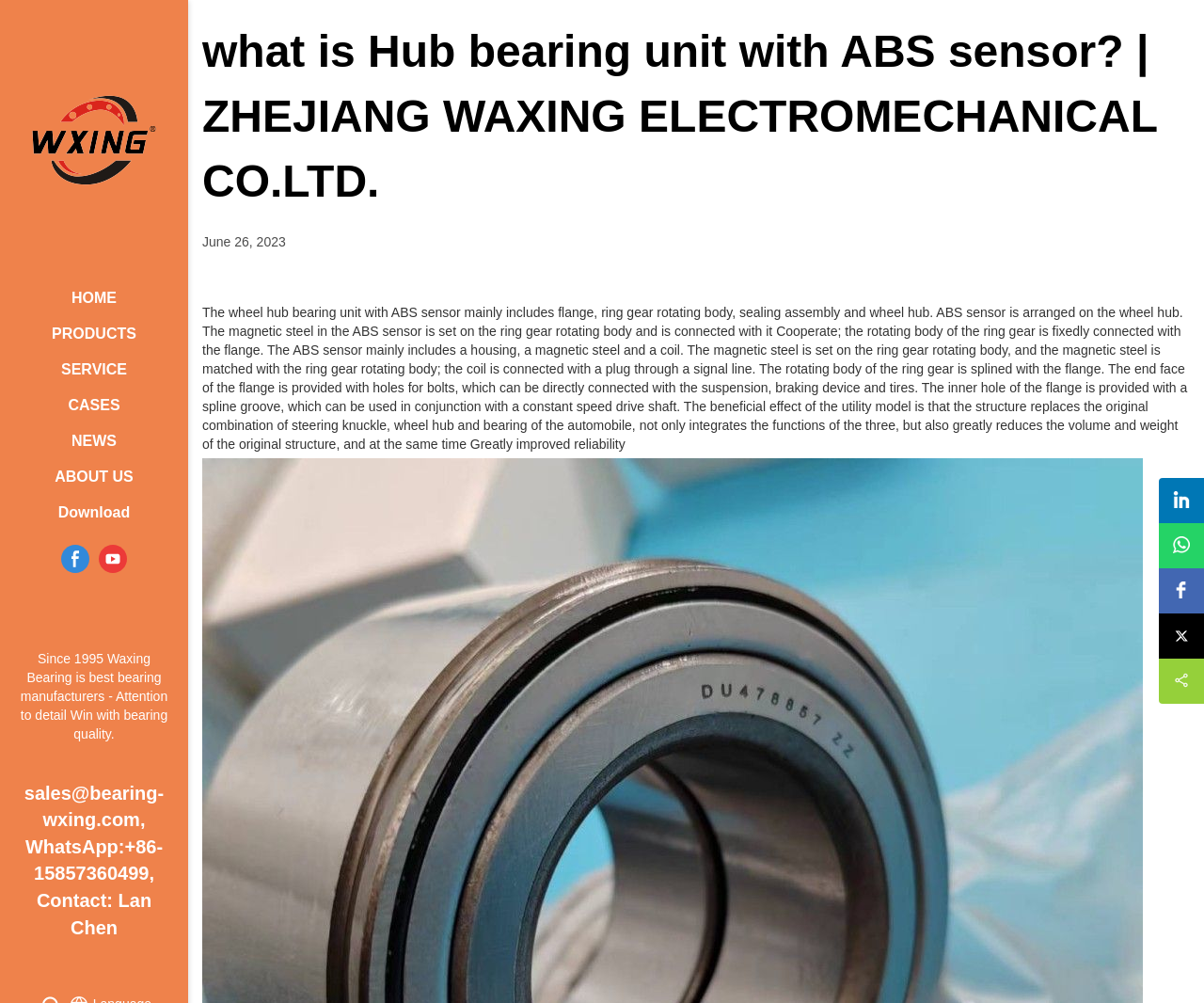Determine the bounding box coordinates (top-left x, top-left y, bottom-right x, bottom-right y) of the UI element described in the following text: share

[0.962, 0.657, 1.0, 0.702]